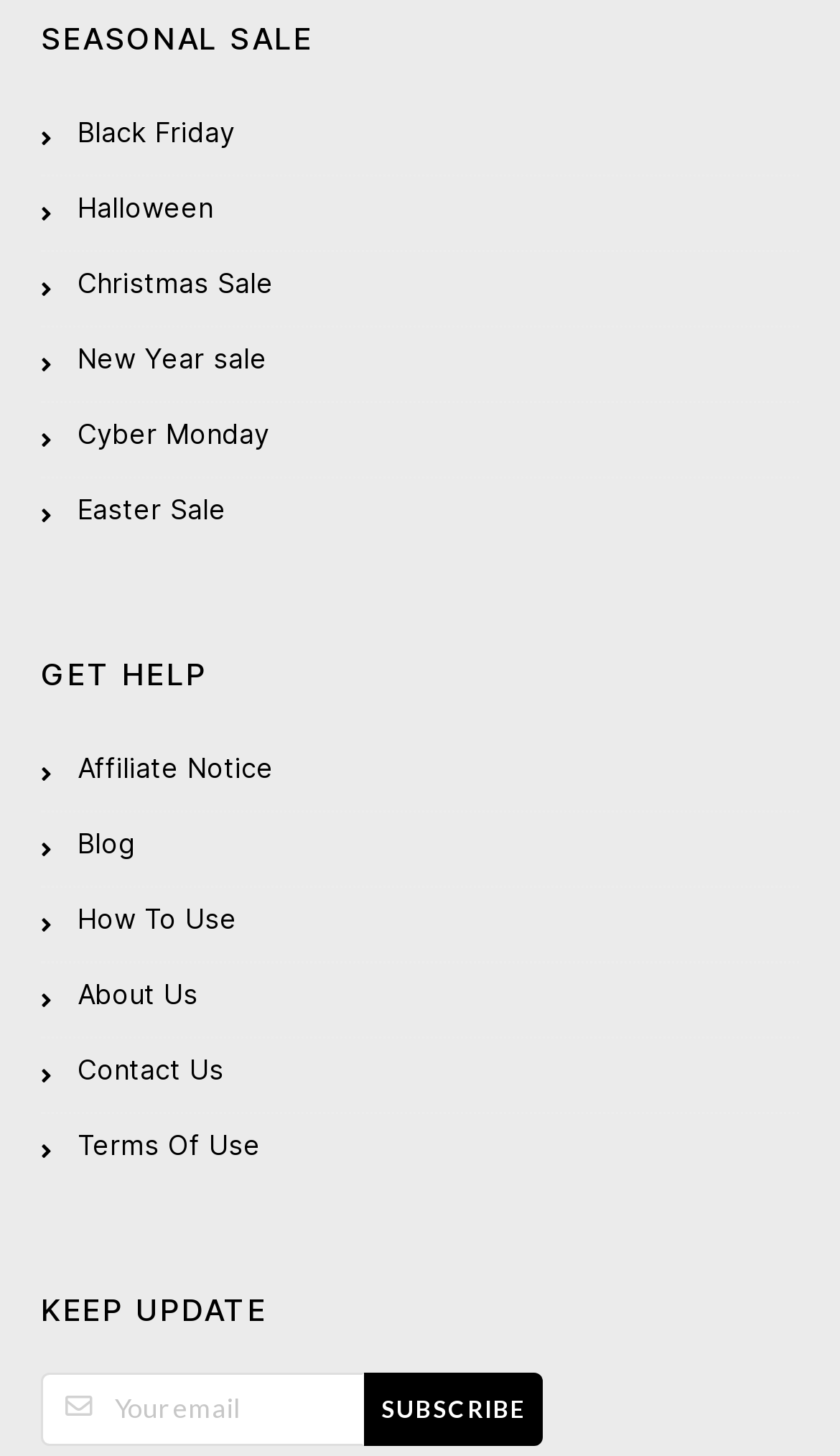Locate the bounding box coordinates of the element that should be clicked to fulfill the instruction: "Subscribe with your email".

[0.049, 0.942, 0.433, 0.993]